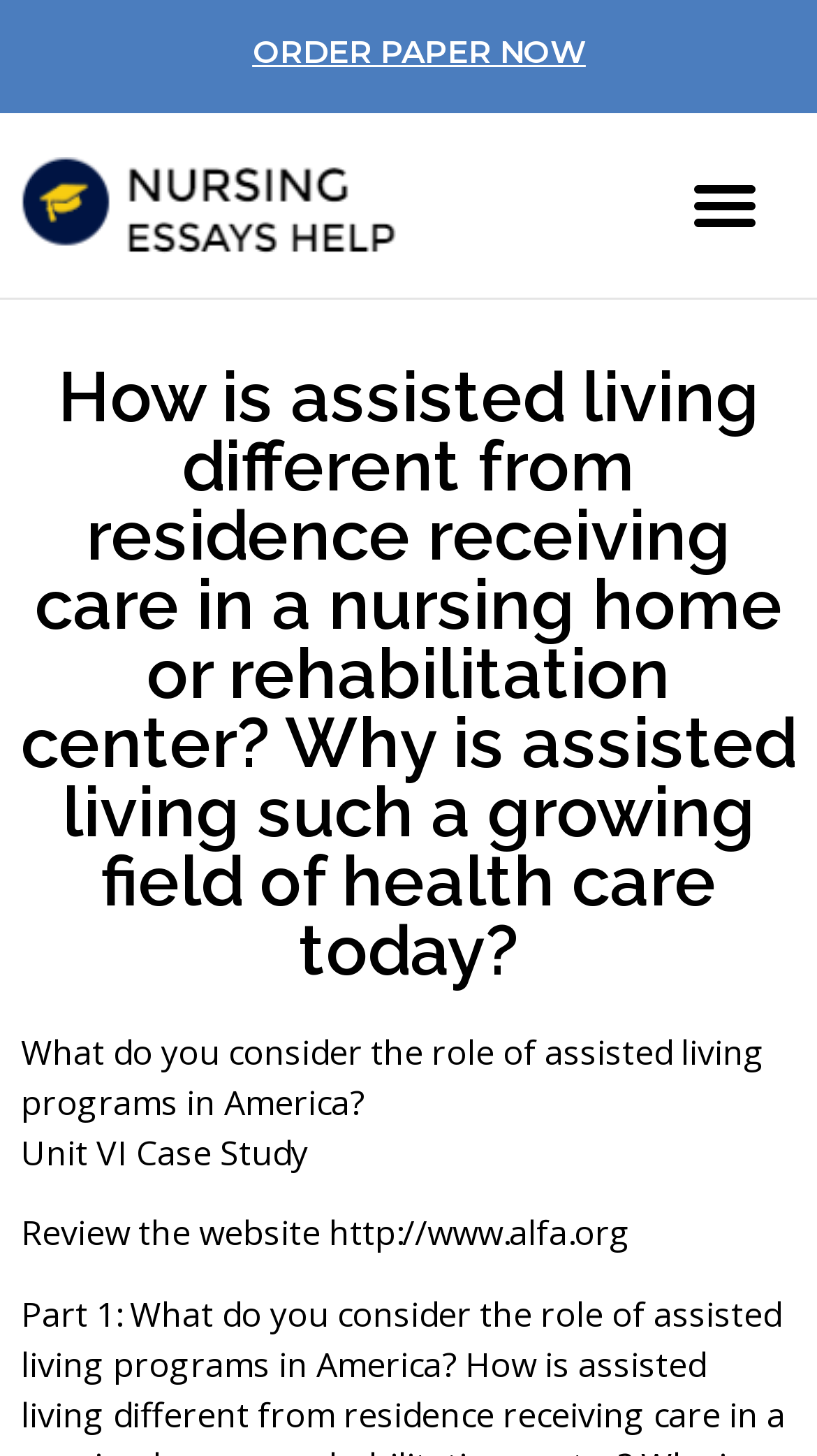Determine the bounding box coordinates for the UI element matching this description: "Menu".

[0.826, 0.107, 0.949, 0.176]